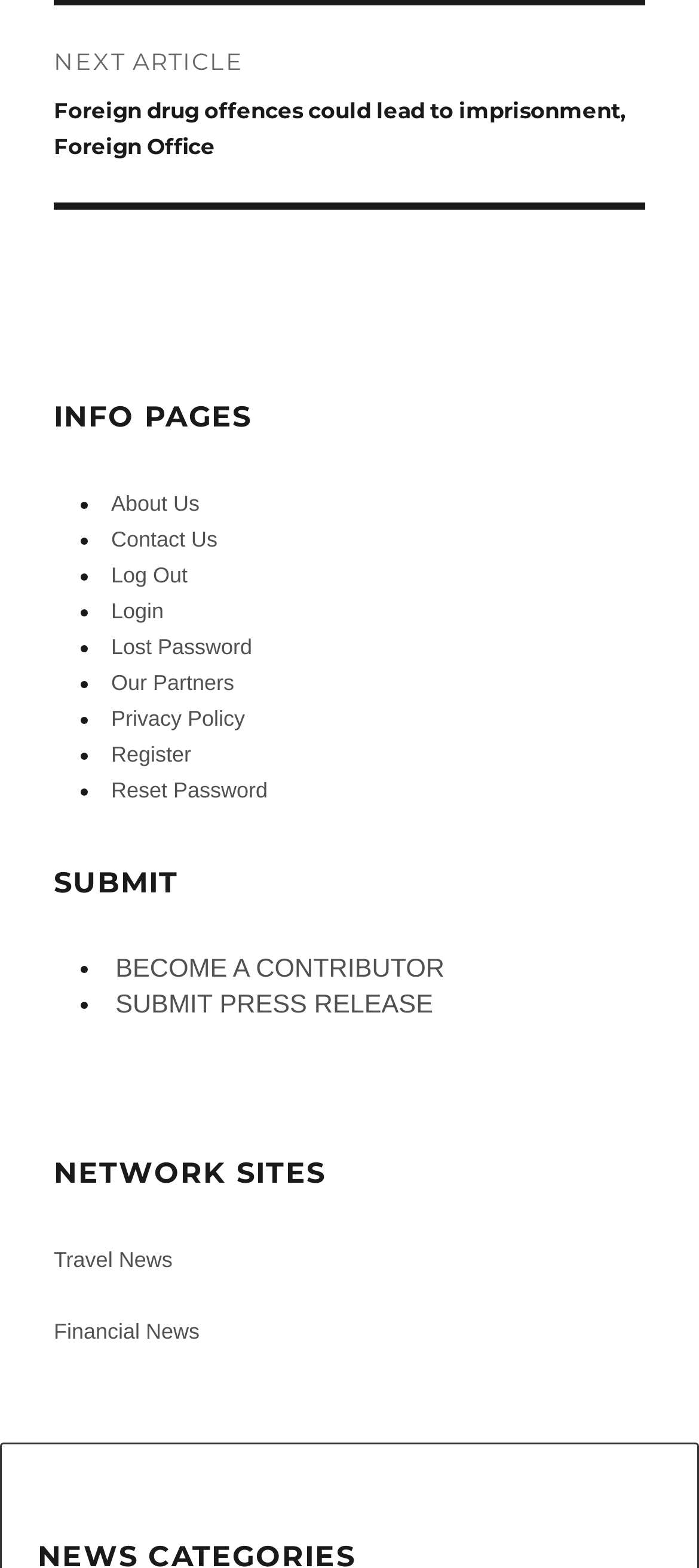Give a one-word or short-phrase answer to the following question: 
What is the first link under 'Info Pages'?

About Us